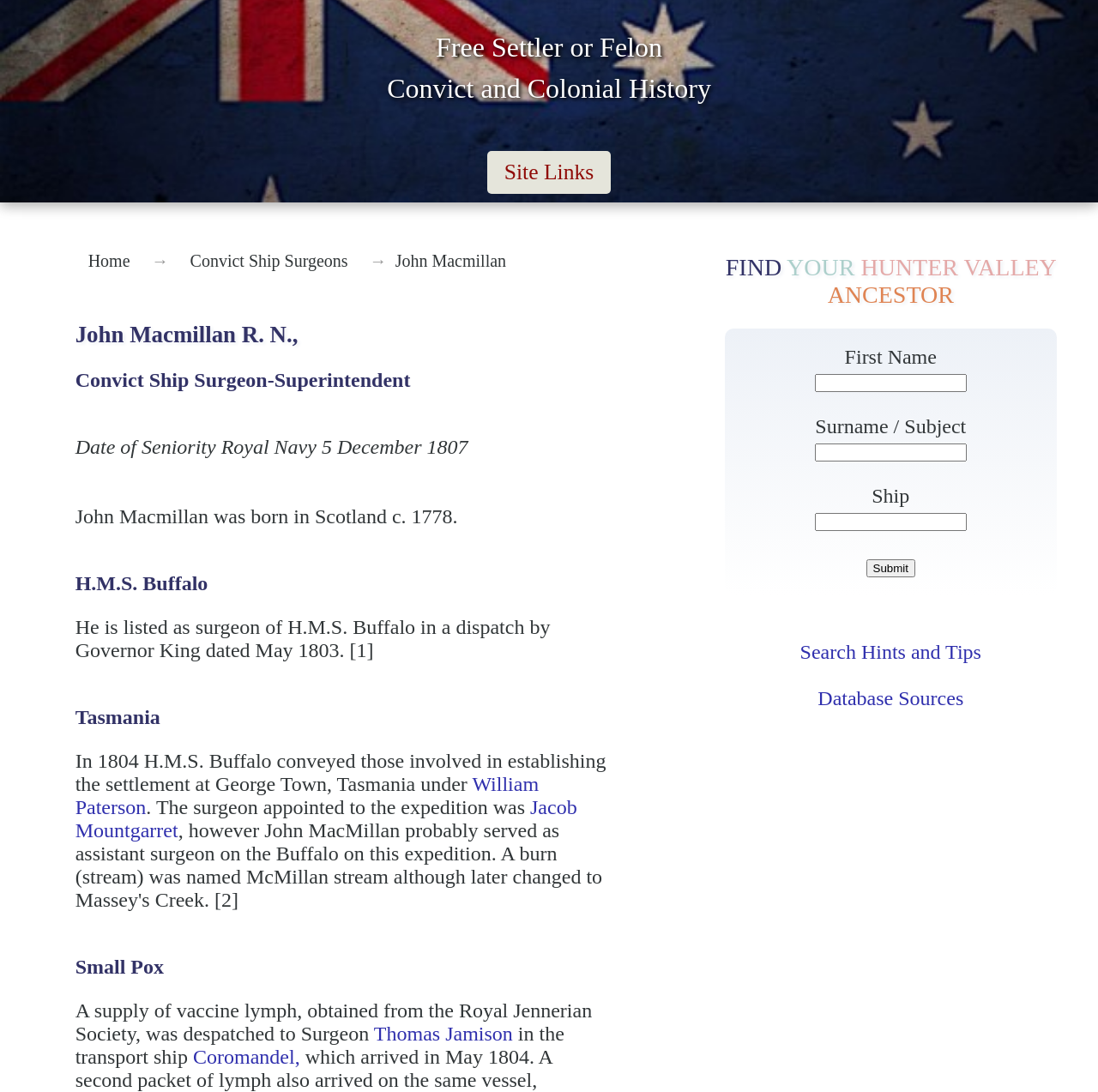Identify the coordinates of the bounding box for the element that must be clicked to accomplish the instruction: "Search for a convict ship surgeon".

[0.742, 0.343, 0.88, 0.359]